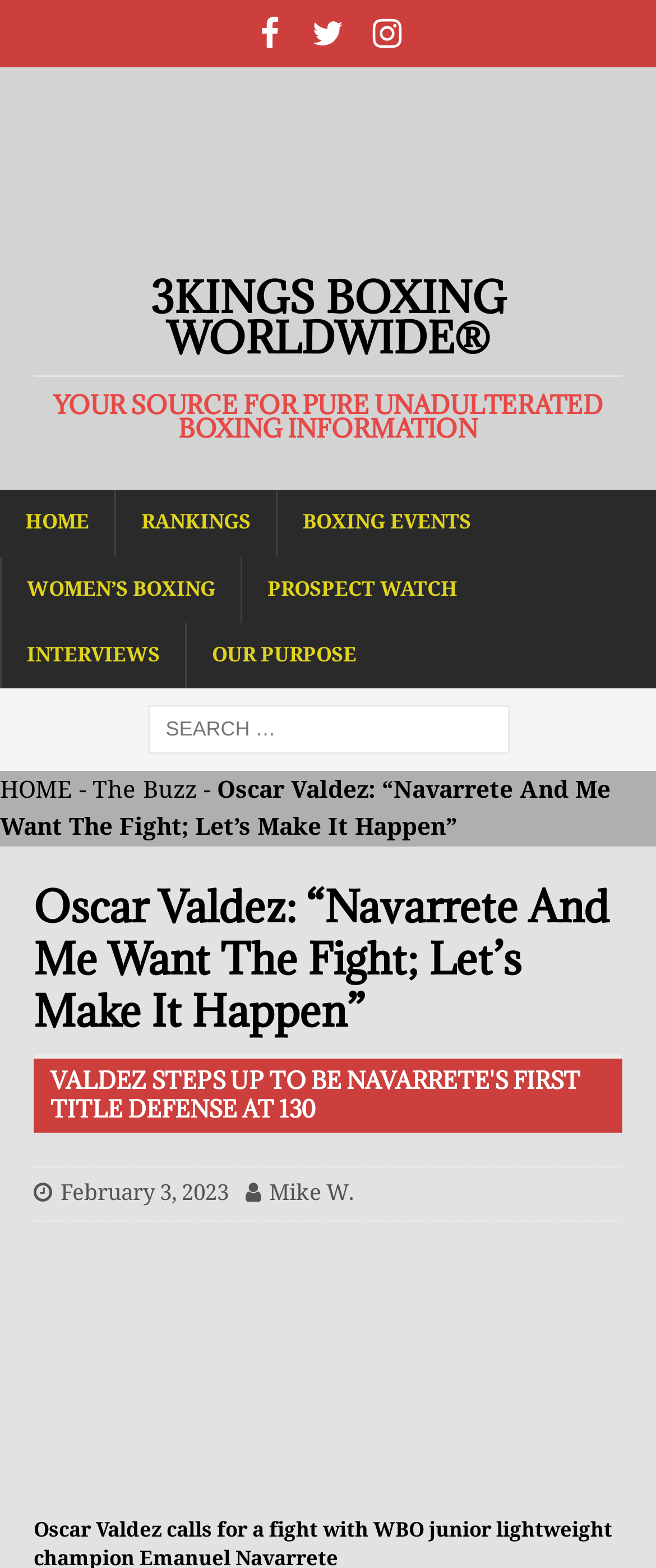Find the bounding box coordinates for the element described here: "Interviews".

[0.0, 0.397, 0.282, 0.439]